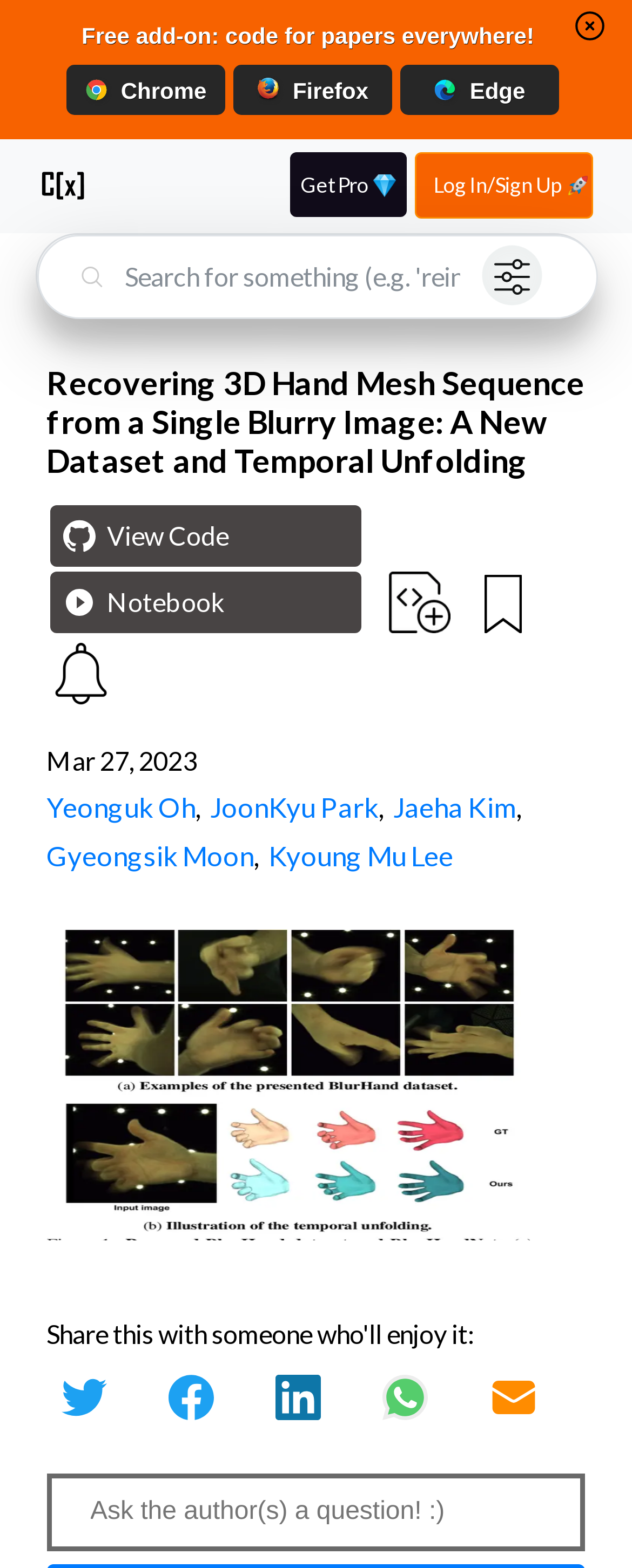Locate the bounding box coordinates of the area that needs to be clicked to fulfill the following instruction: "Get the code on Github". The coordinates should be in the format of four float numbers between 0 and 1, namely [left, top, right, bottom].

[0.08, 0.322, 0.572, 0.362]